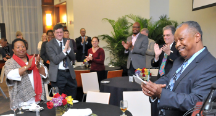Elaborate on all the elements present in the image.

The image captures a vibrant moment from the CCHERS Annual Meeting, where attendees are engaged in a warm atmosphere of appreciation and camaraderie. In the foreground, a gentleman in a suit smiles while holding a phone, indicating he may be capturing the moment or responding to it. Surrounding him, several participants—including women and men in formal attire—applaud, showcasing a spirit of encouragement and unity. The setting is enriched by tasteful table arrangements featuring floral decorations, emphasizing the event's focus on community health and collaboration. In the background, palm-like plants add a touch of greenery, enhancing the welcoming environment. This scene embodies the essence of partnership and dedication to community-focused health initiatives.